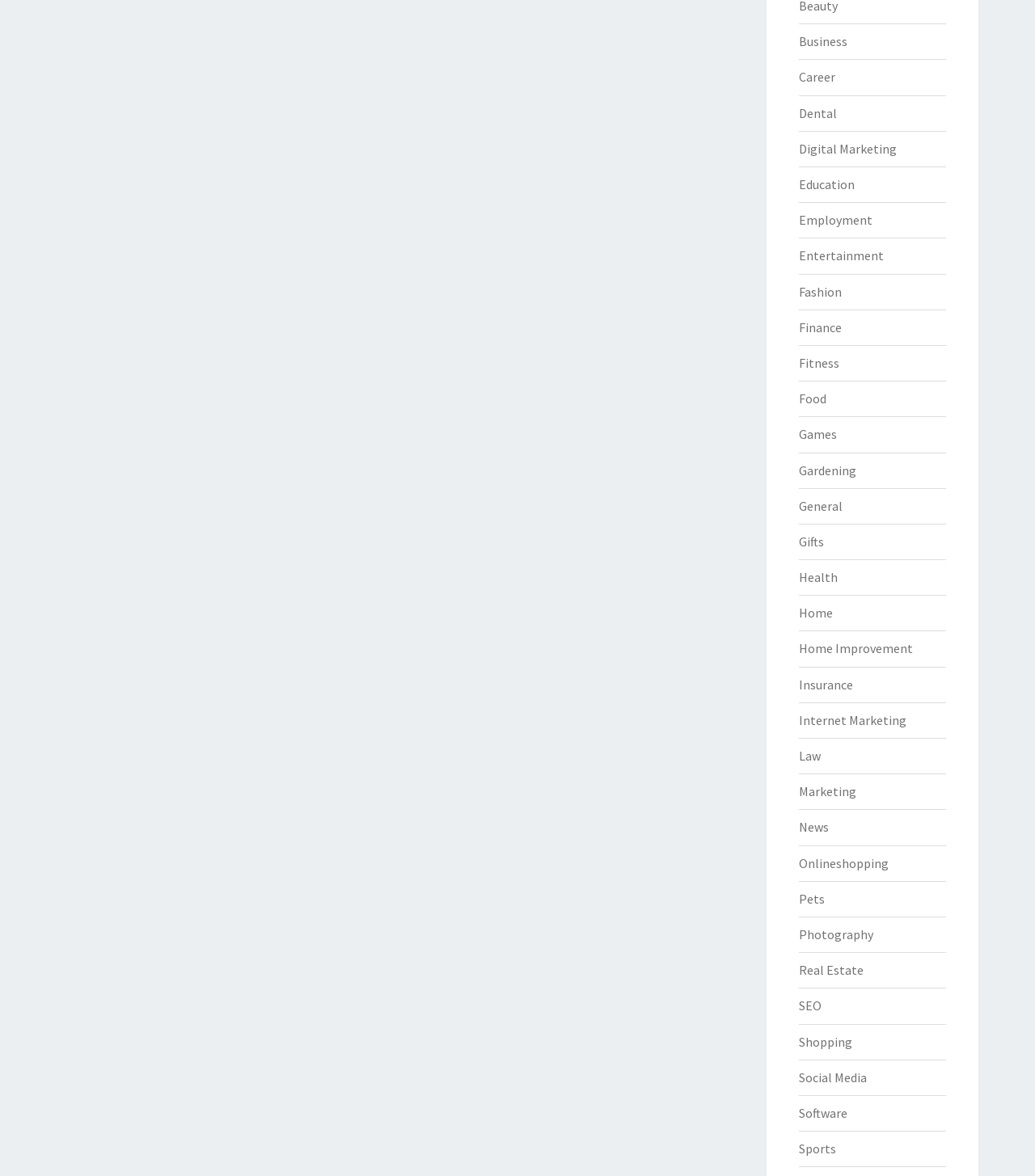What is the category that comes after 'Gardening'?
Answer with a single word or phrase by referring to the visual content.

General